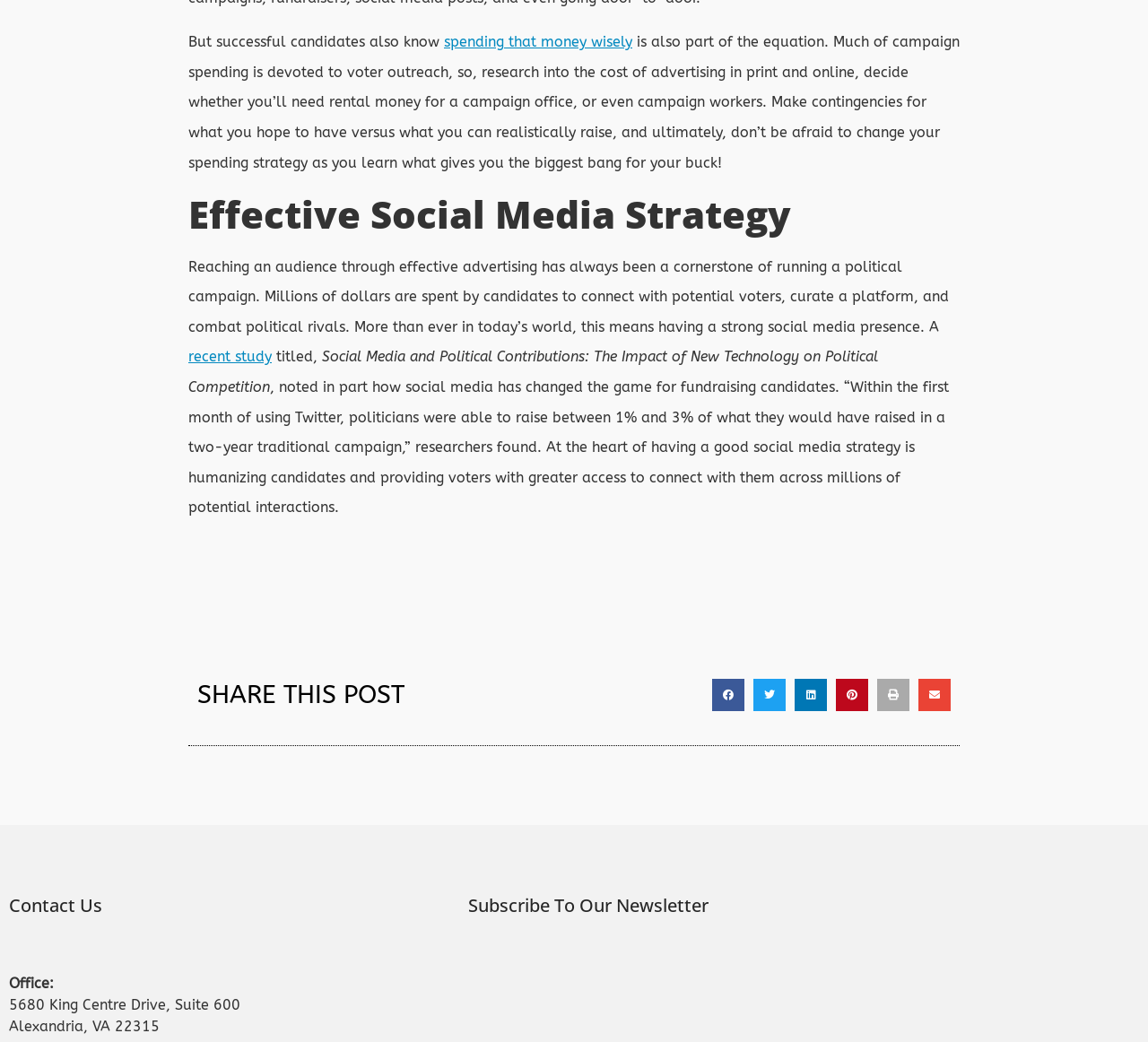What is the importance of social media in political campaigns?
Please give a detailed and elaborate answer to the question.

The webpage highlights the significance of social media in political campaigns, citing a study that found politicians can raise between 1% and 3% of what they would have raised in a two-year traditional campaign within the first month of using Twitter. This suggests that social media can be an effective tool for fundraising.